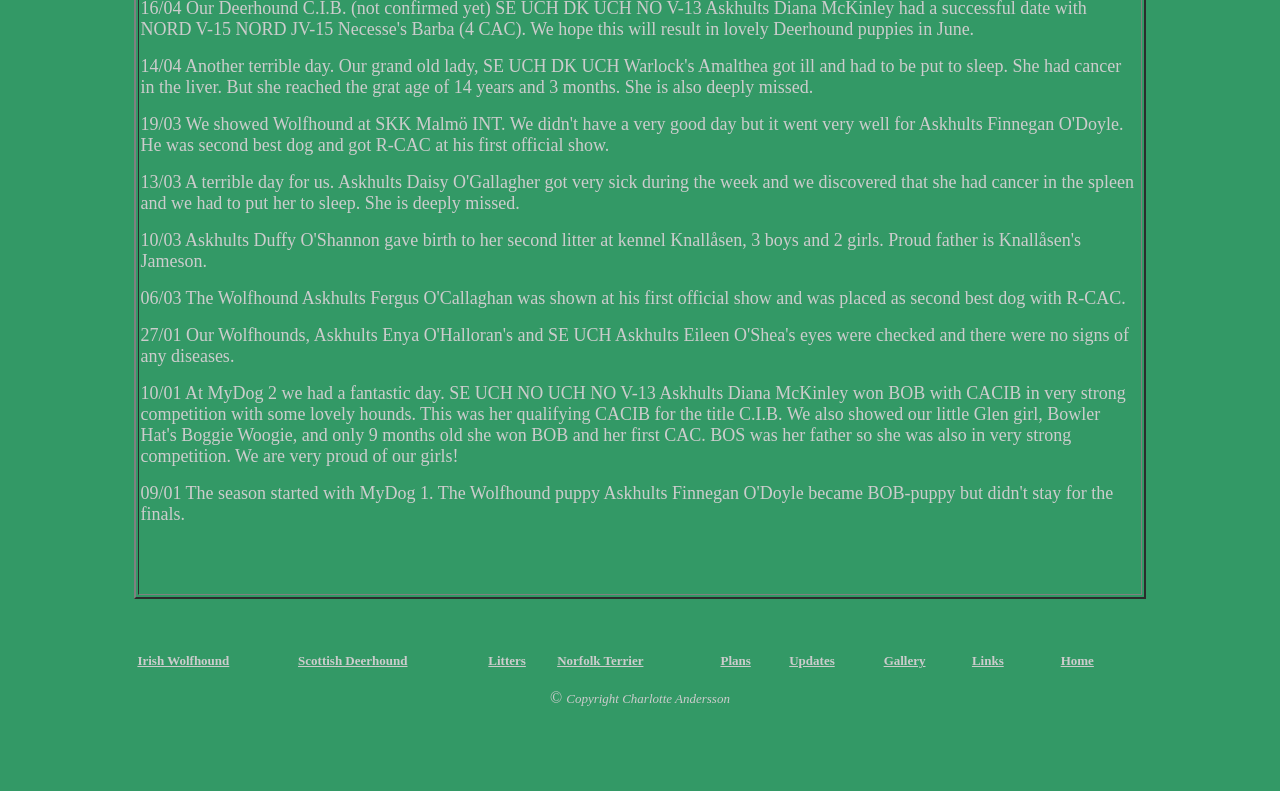Specify the bounding box coordinates (top-left x, top-left y, bottom-right x, bottom-right y) of the UI element in the screenshot that matches this description: Norfolk Terrier

[0.435, 0.826, 0.503, 0.845]